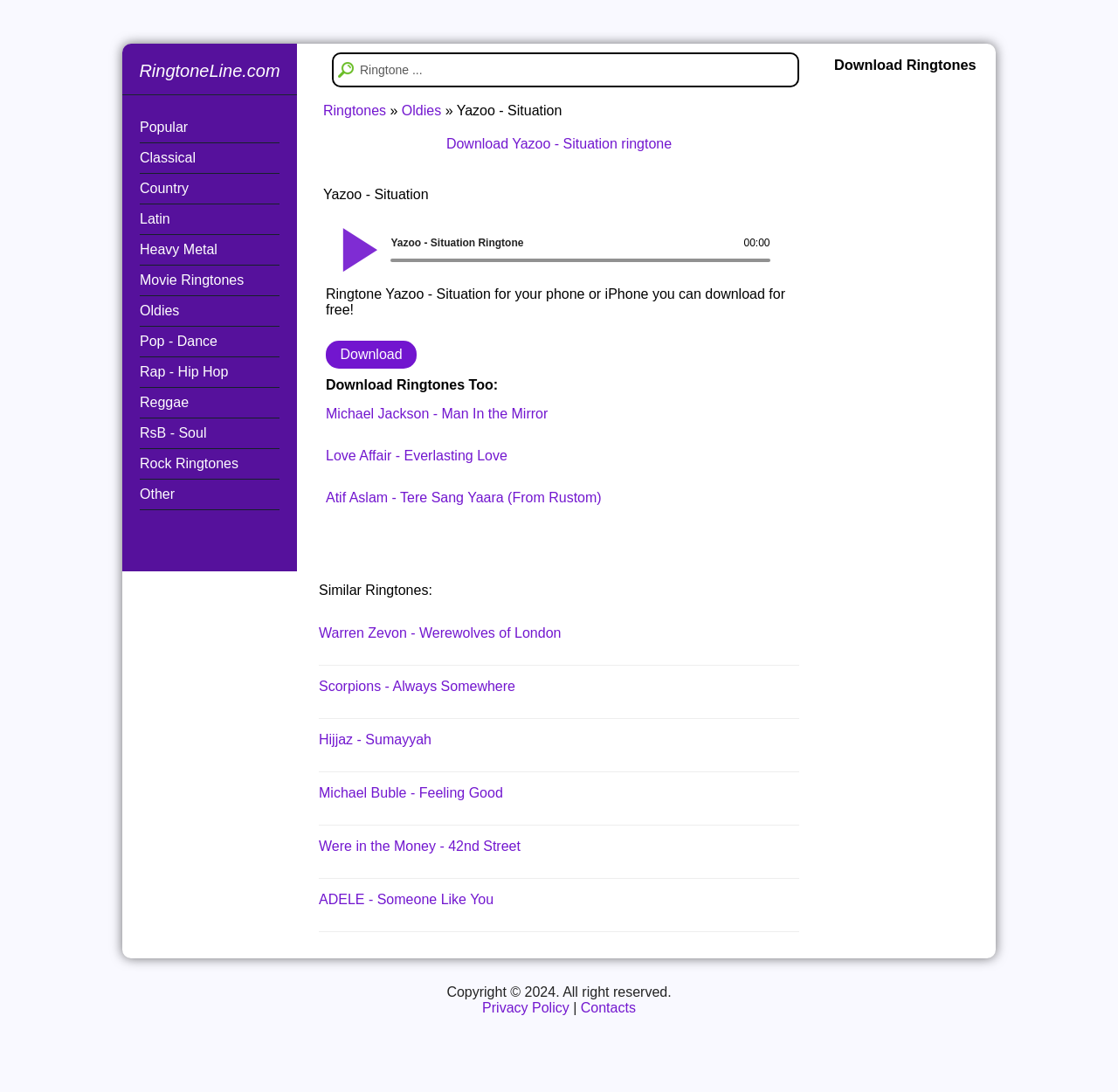Please determine the bounding box coordinates of the element to click on in order to accomplish the following task: "Check Similar Ringtones". Ensure the coordinates are four float numbers ranging from 0 to 1, i.e., [left, top, right, bottom].

[0.285, 0.534, 0.387, 0.547]